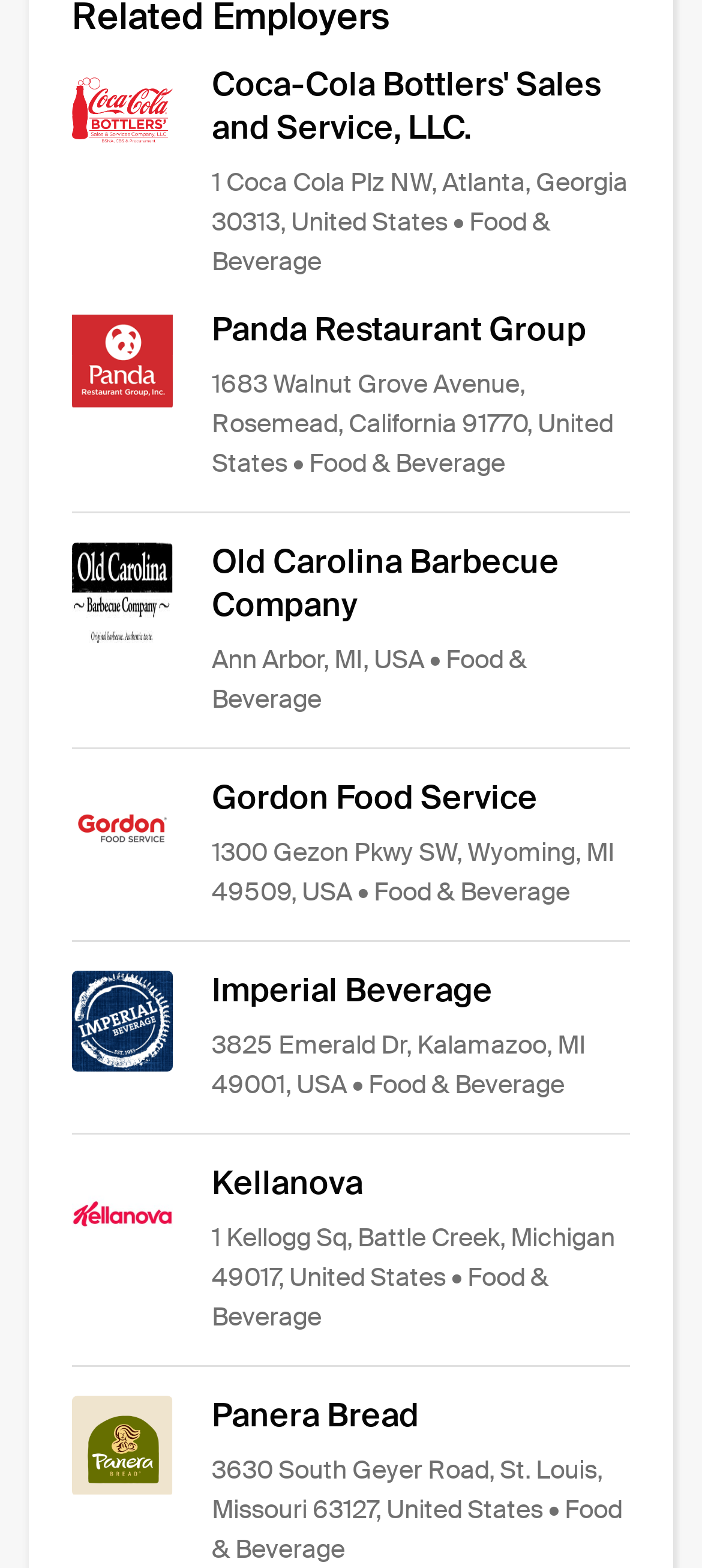Using the details in the image, give a detailed response to the question below:
How many companies have their headquarters in Michigan?

I searched for the state 'Michigan' in the address information of each company and found three companies with their headquarters in Michigan: Gordon Food Service, Imperial Beverage, and Kellanova.